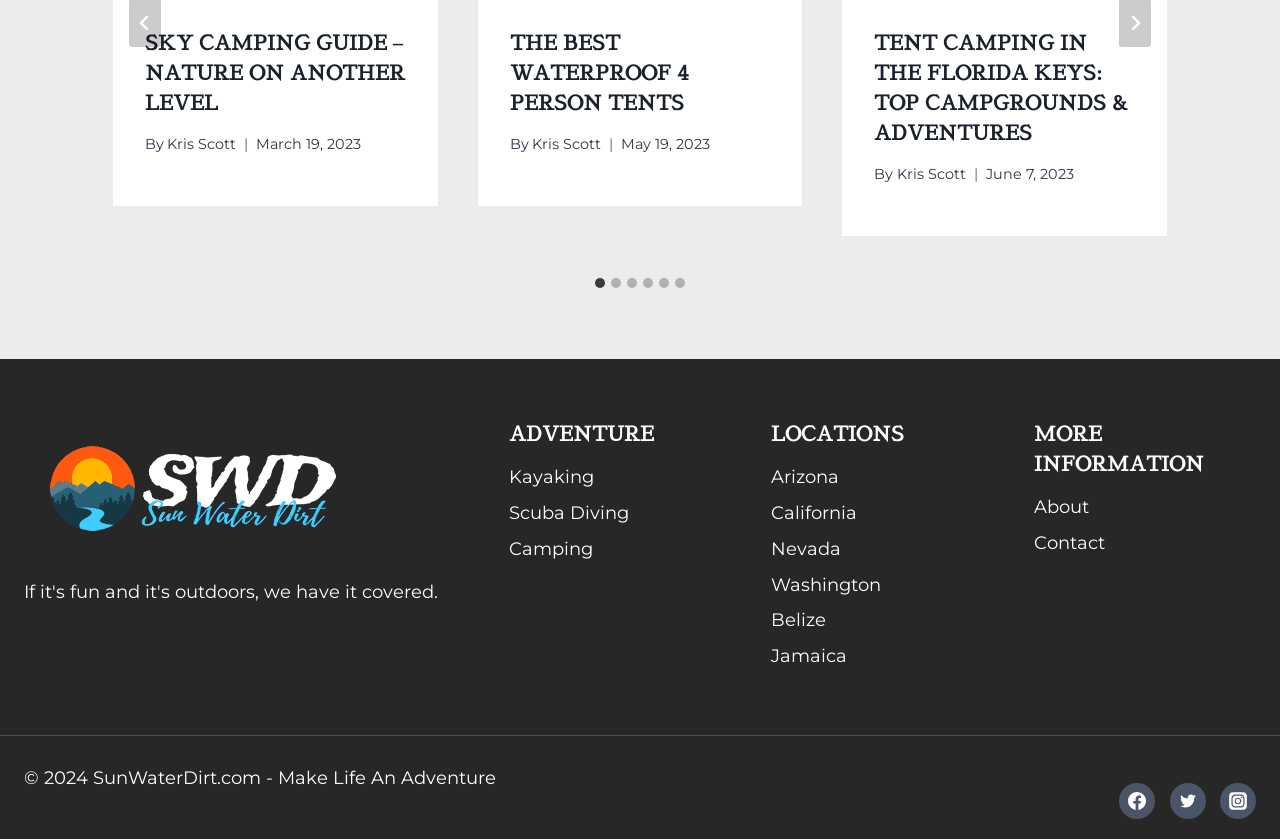Identify the bounding box coordinates for the region to click in order to carry out this instruction: "Explore the Camping section". Provide the coordinates using four float numbers between 0 and 1, formatted as [left, top, right, bottom].

[0.397, 0.633, 0.571, 0.675]